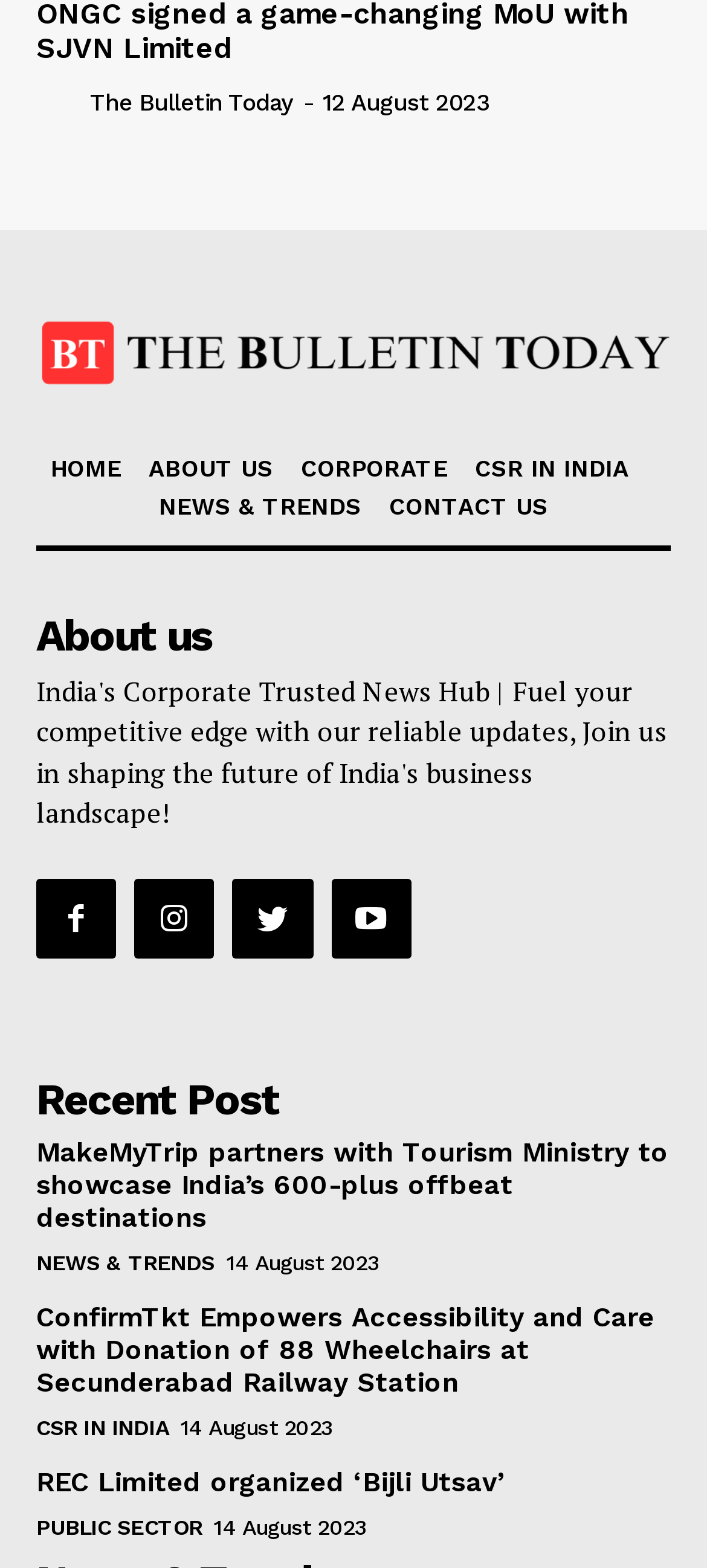Identify the bounding box coordinates necessary to click and complete the given instruction: "Click the HOME link".

[0.072, 0.29, 0.172, 0.307]